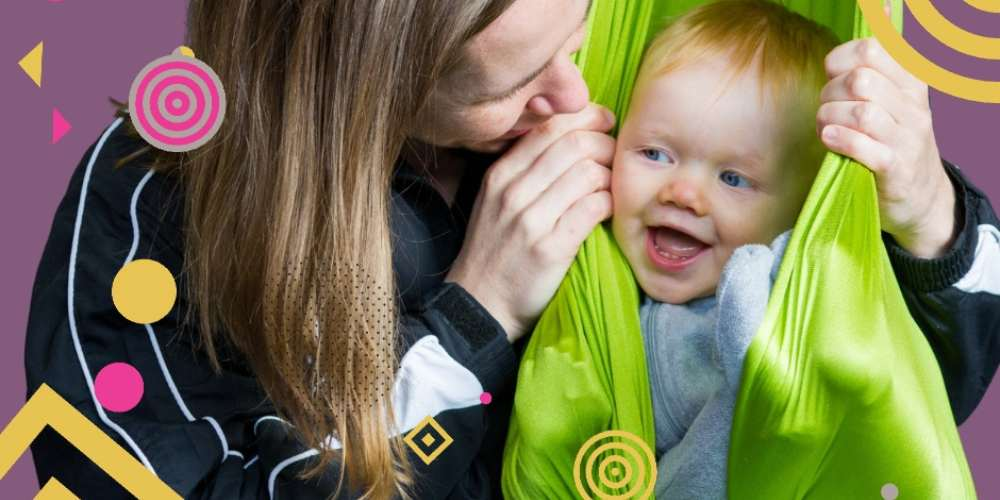Please answer the following question using a single word or phrase: 
What is the purpose of baby gymnastics?

Improve motor skills and socialization